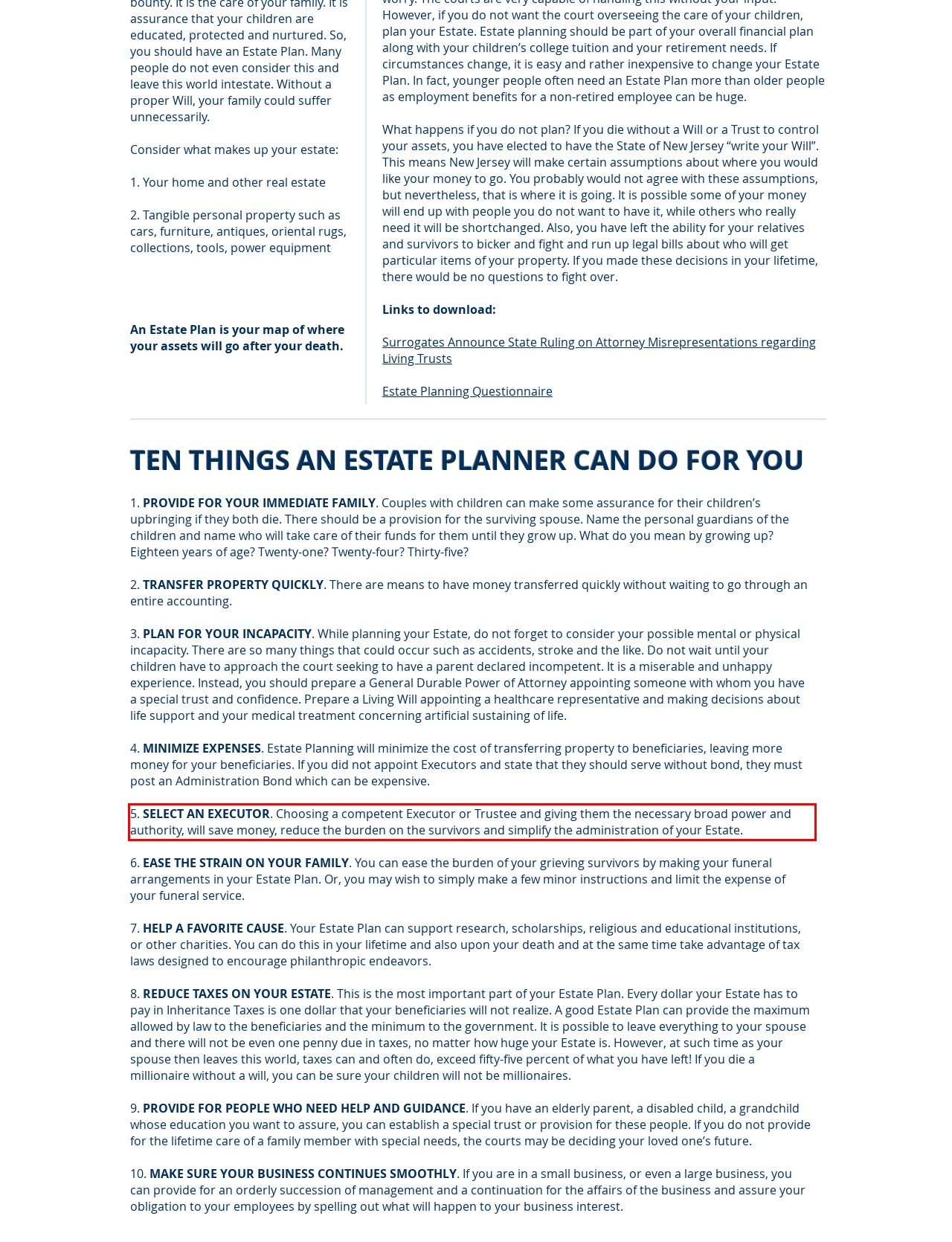Locate the red bounding box in the provided webpage screenshot and use OCR to determine the text content inside it.

5. SELECT AN EXECUTOR. Choosing a competent Executor or Trustee and giving them the necessary broad power and authority, will save money, reduce the burden on the survivors and simplify the administration of your Estate.